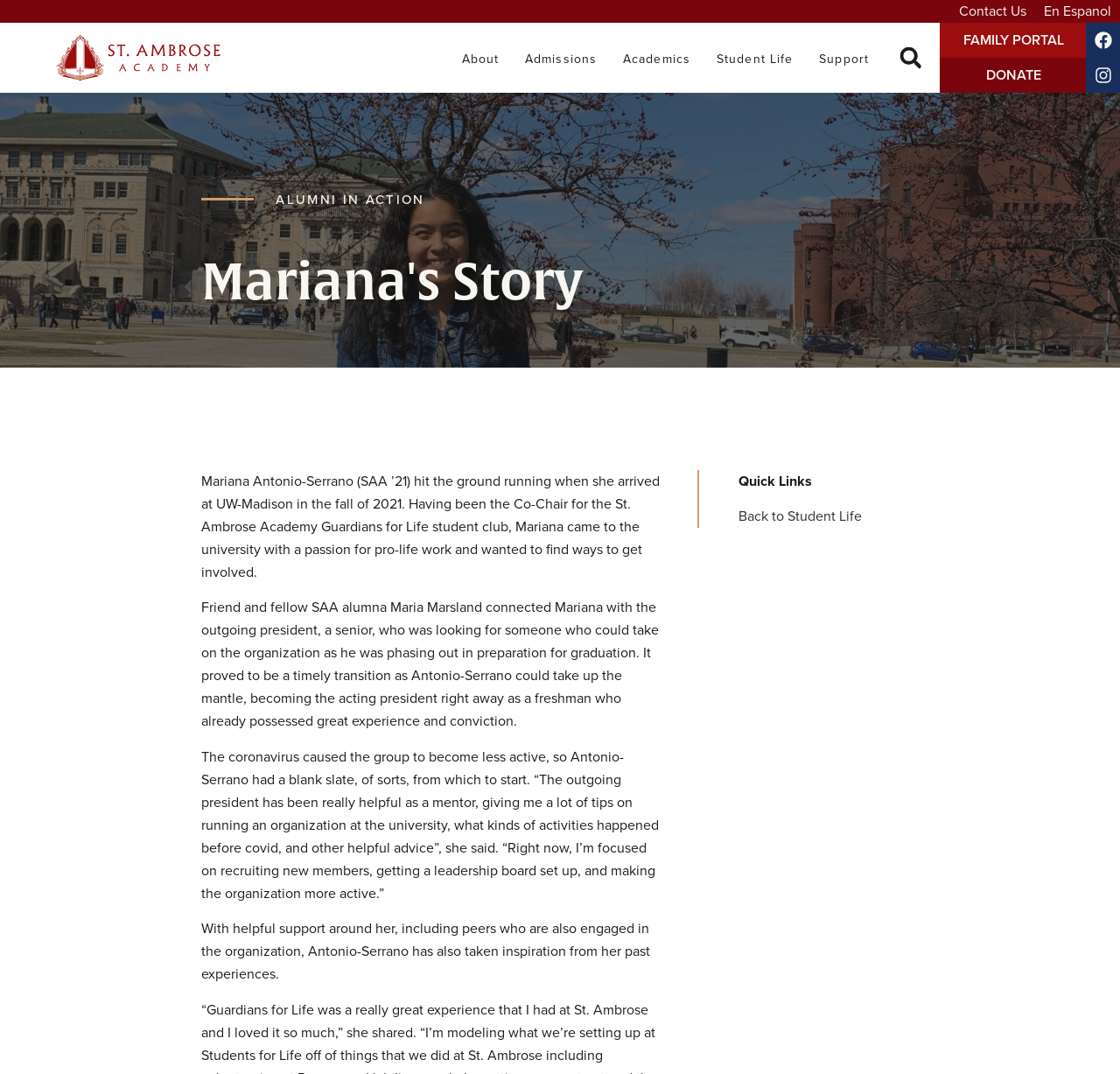What is Mariana trying to do with the organization?
Provide a fully detailed and comprehensive answer to the question.

According to the webpage, Mariana is focused on recruiting new members, getting a leadership board set up, and making the organization more active, indicating her efforts to revitalize the organization.